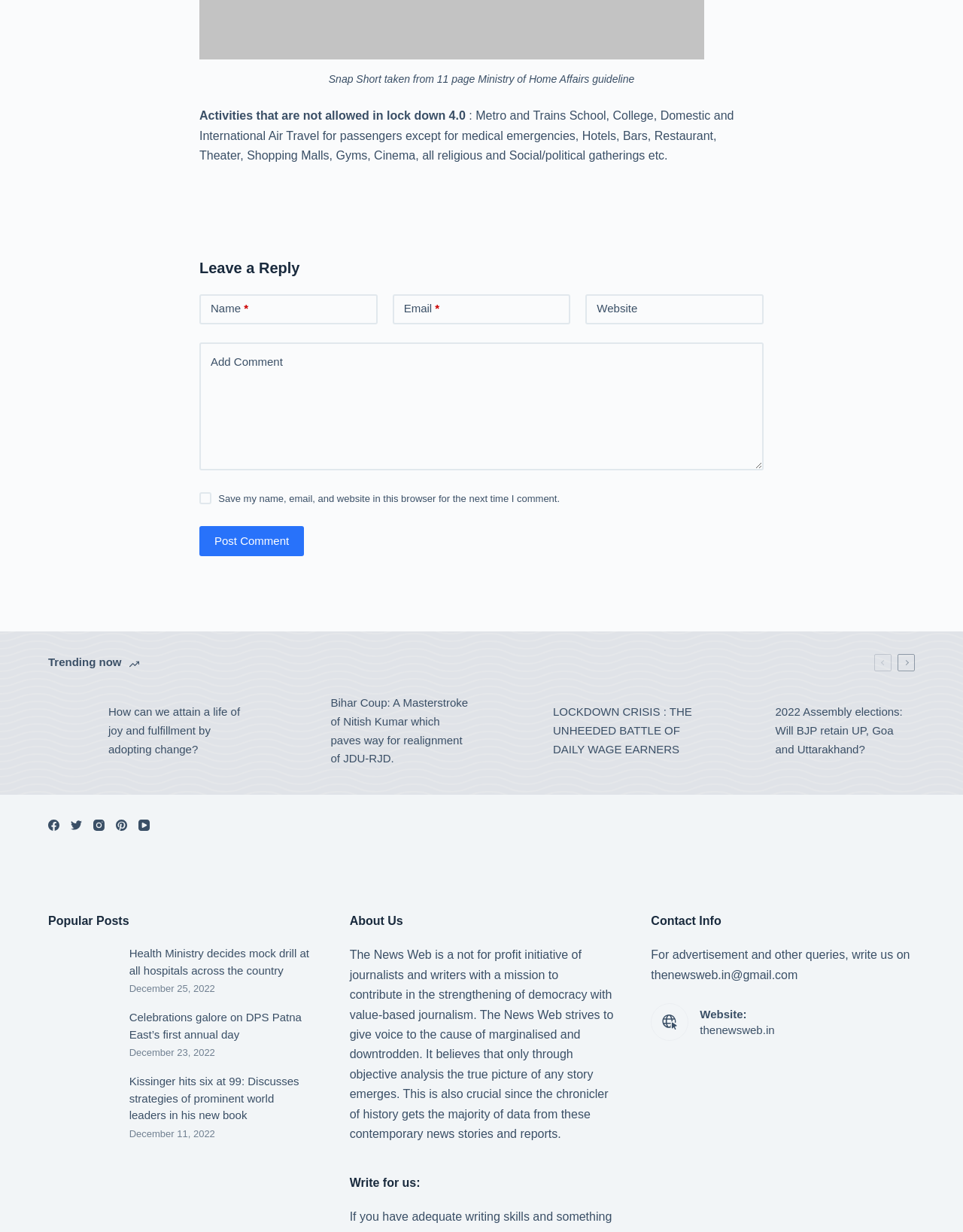Determine the bounding box coordinates for the area that should be clicked to carry out the following instruction: "Read about the news website".

[0.363, 0.77, 0.637, 0.925]